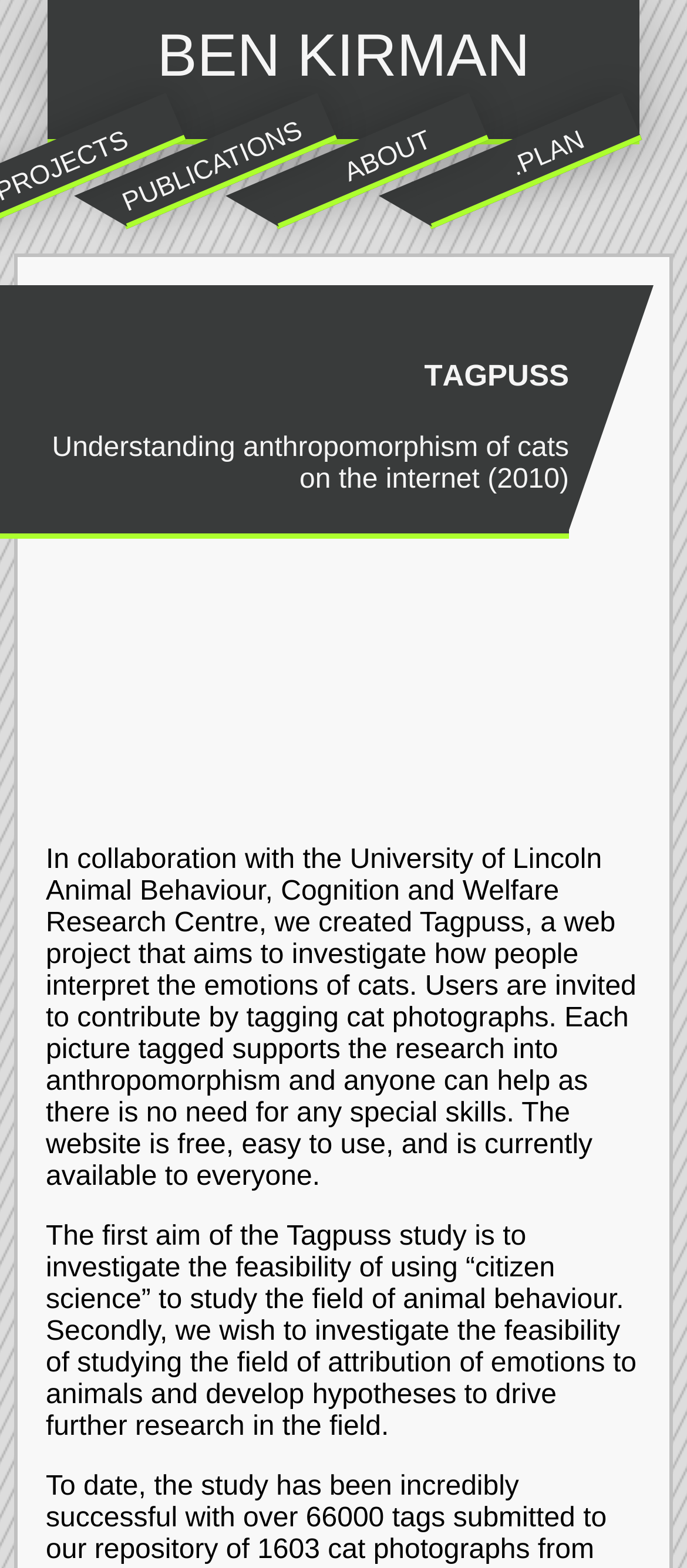What is the purpose of Tagpuss?
Provide a detailed and extensive answer to the question.

By reading the StaticText element at [0.067, 0.539, 0.926, 0.76], I found that the purpose of Tagpuss is to investigate how people interpret the emotions of cats on the internet.